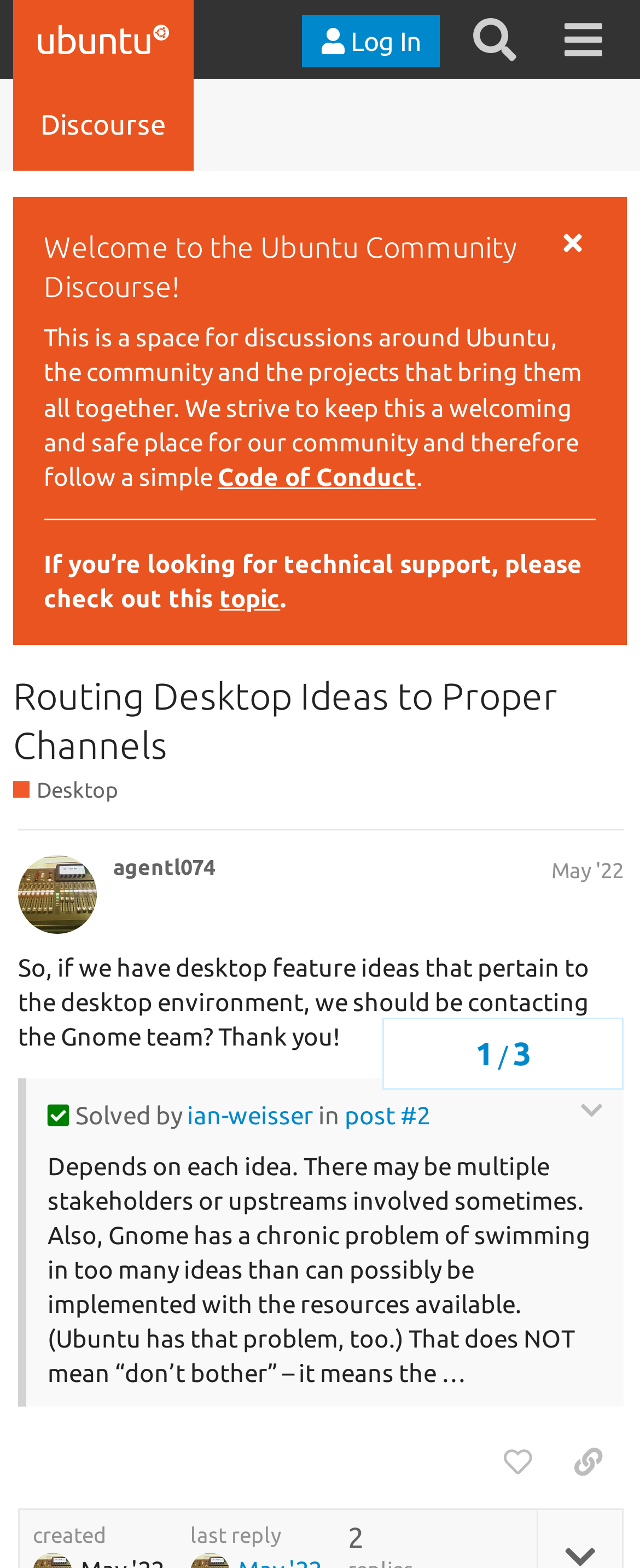Identify the bounding box for the element characterized by the following description: "title="like this post"".

[0.753, 0.913, 0.864, 0.952]